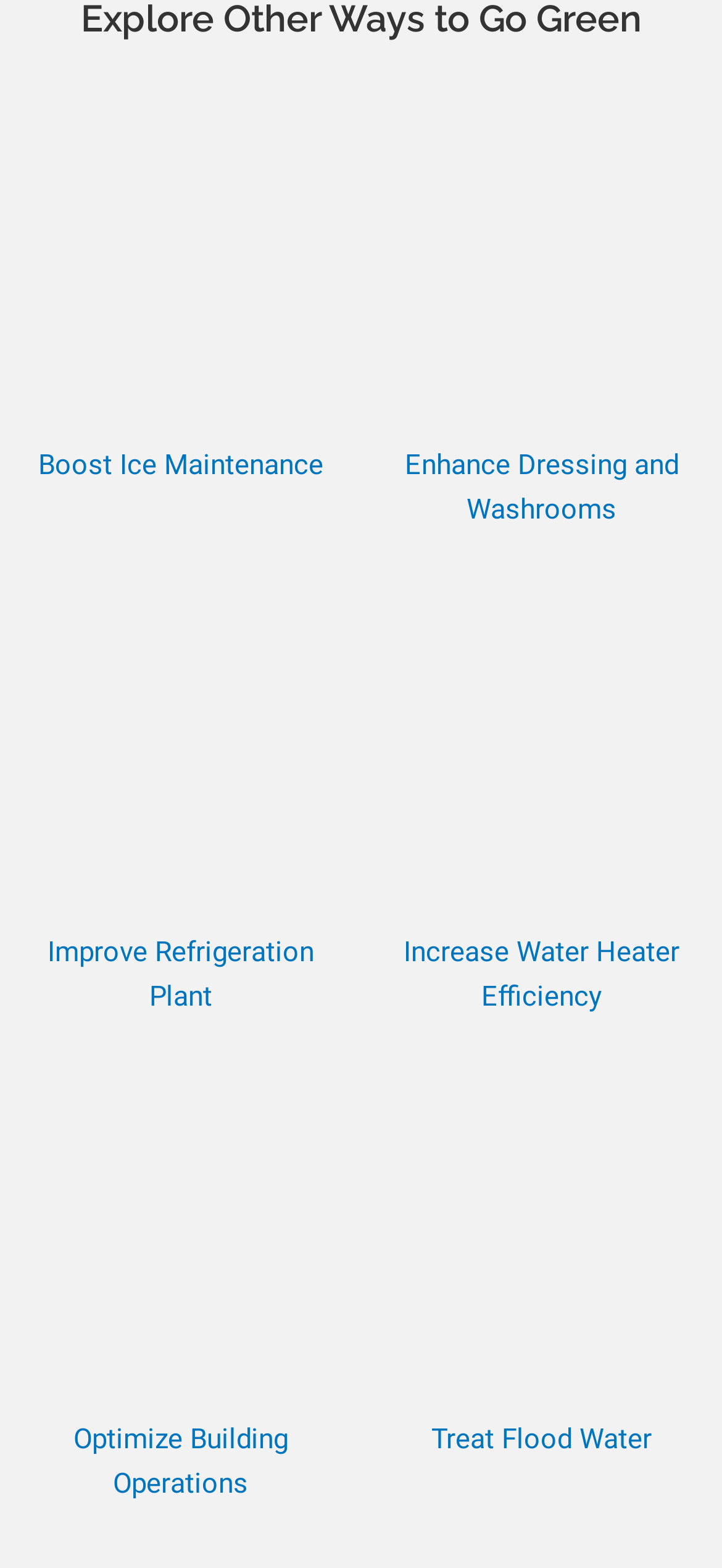Use a single word or phrase to answer the question: How many sections are on this webpage?

2